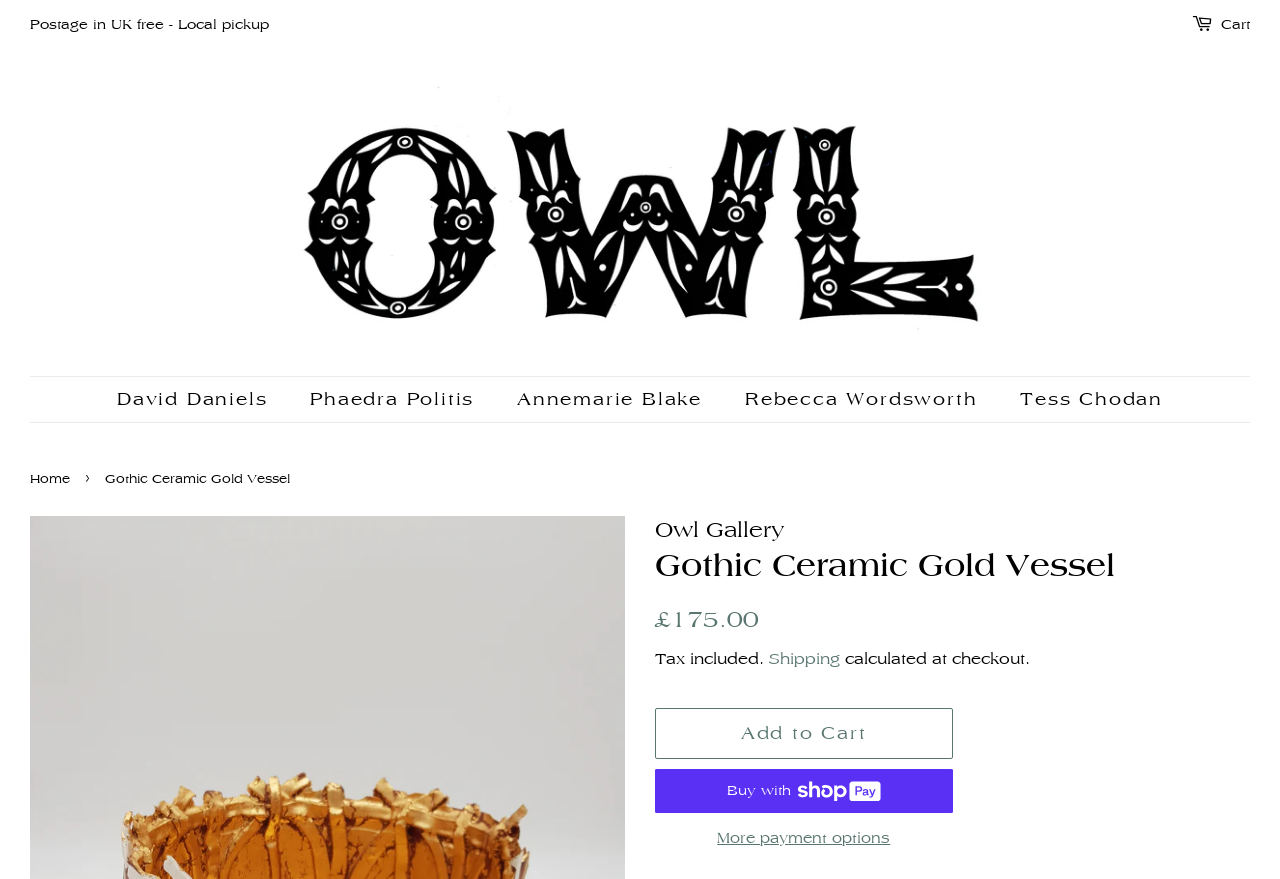Who are the artists listed on the page?
Answer the question with a detailed explanation, including all necessary information.

I found the list of artists by looking at the link elements that list their names, which are David Daniels, Phaedra Politis, Annemarie Blake, Rebecca Wordsworth, and Tess Chodan.